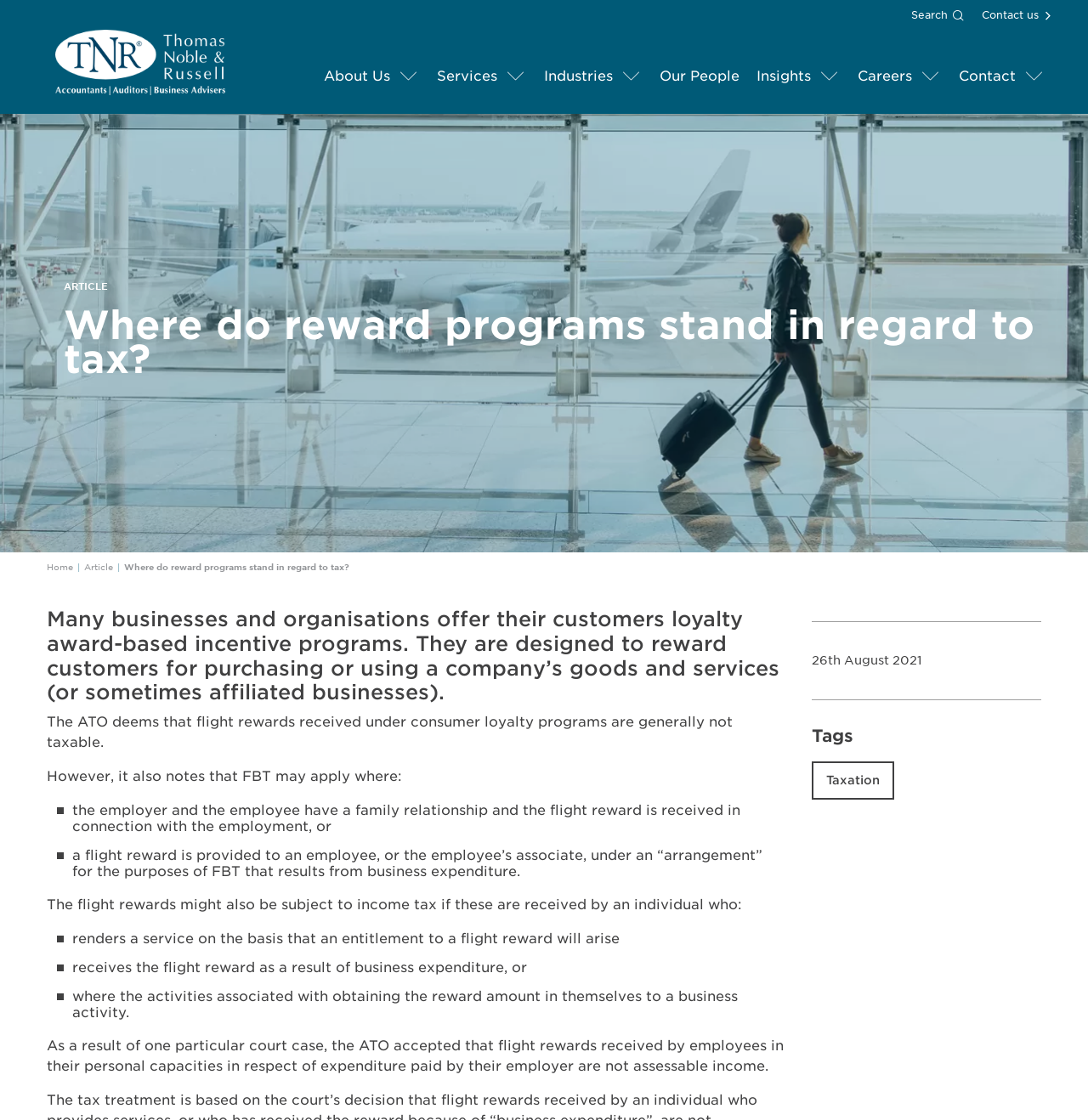What is the date of the article?
Based on the image, give a concise answer in the form of a single word or short phrase.

26th August 2021